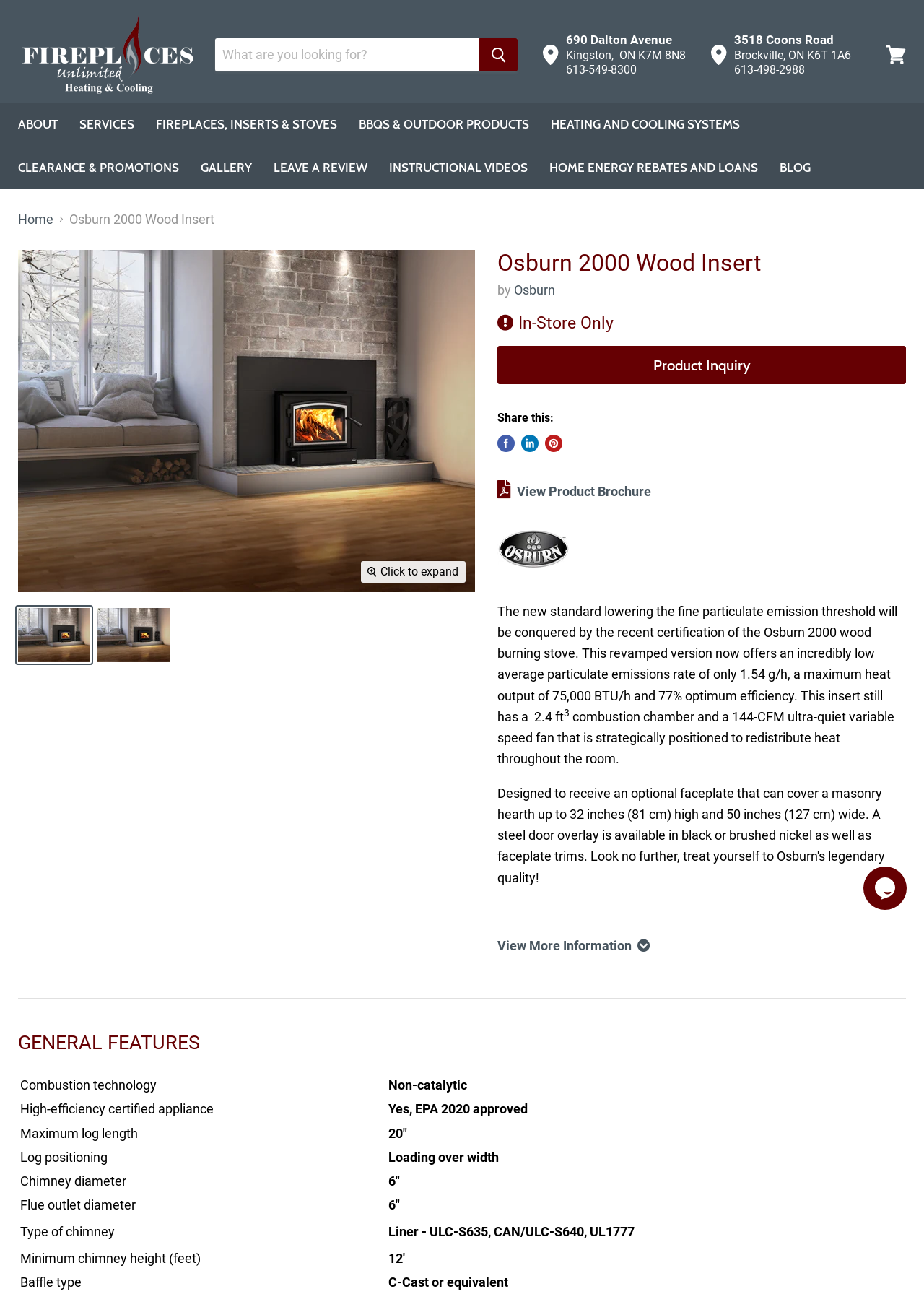Given the description: "aria-label="Osburn 2000 Wood Insert thumbnail"", determine the bounding box coordinates of the UI element. The coordinates should be formatted as four float numbers between 0 and 1, [left, top, right, bottom].

[0.018, 0.469, 0.099, 0.513]